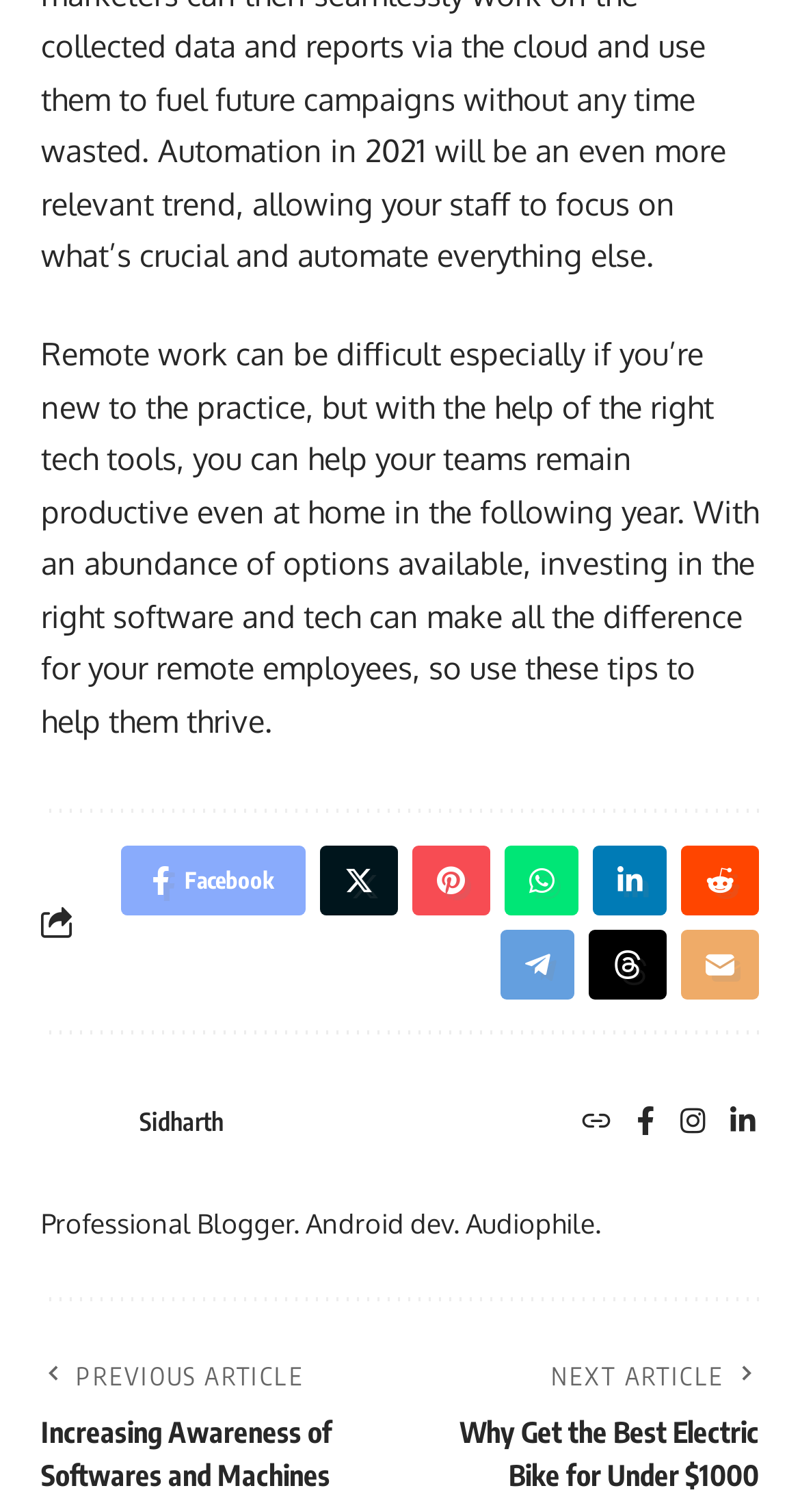Pinpoint the bounding box coordinates of the clickable element to carry out the following instruction: "Read previous article."

[0.051, 0.895, 0.486, 0.991]